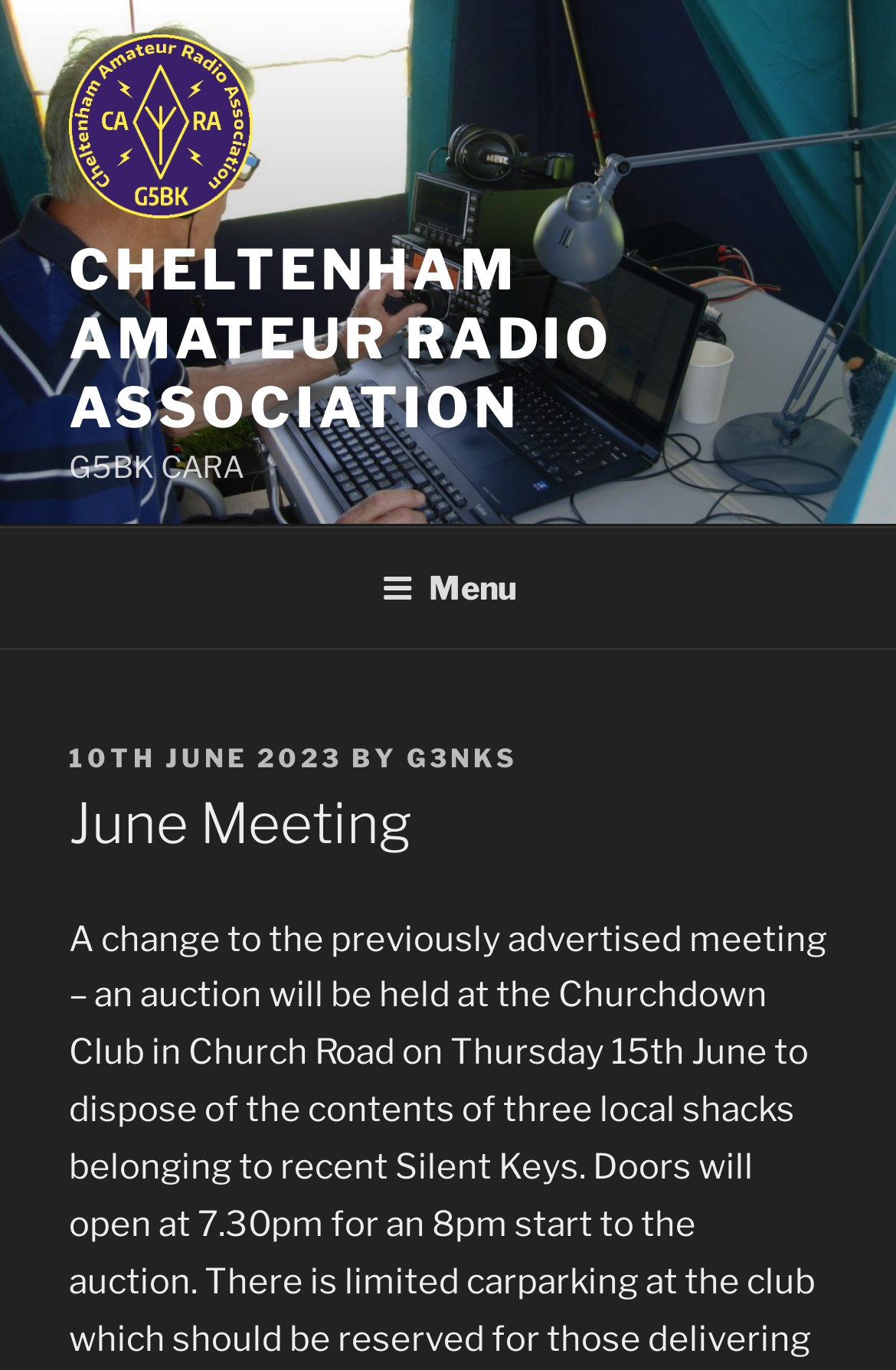Identify the bounding box coordinates for the UI element described by the following text: "parent_node: CHELTENHAM AMATEUR RADIO ASSOCIATION". Provide the coordinates as four float numbers between 0 and 1, in the format [left, top, right, bottom].

[0.077, 0.025, 0.321, 0.173]